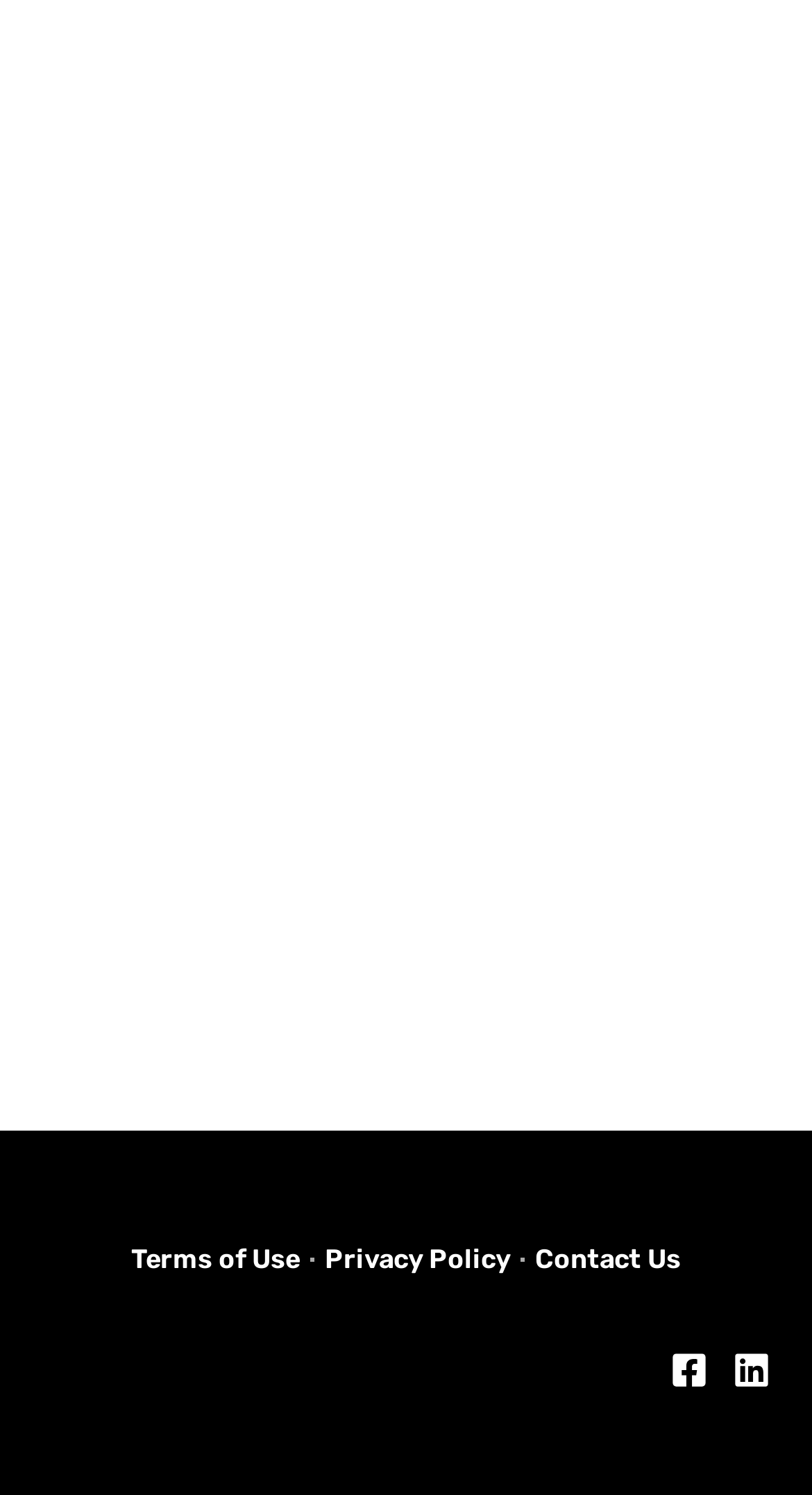Identify the bounding box for the described UI element: "aria-label="Linkedin"".

[0.903, 0.904, 0.949, 0.93]